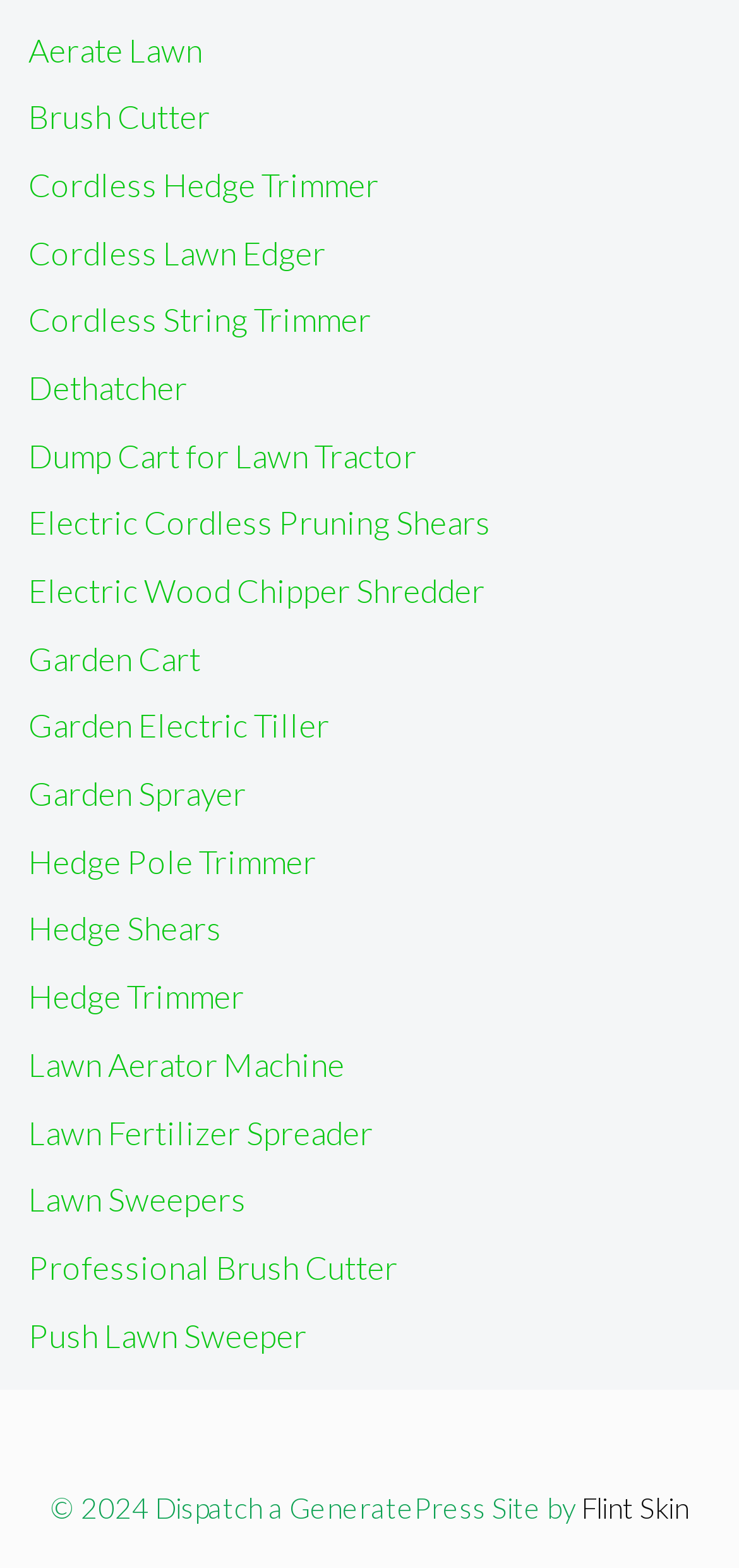Based on the element description: "Dethatcher", identify the UI element and provide its bounding box coordinates. Use four float numbers between 0 and 1, [left, top, right, bottom].

[0.038, 0.235, 0.254, 0.26]